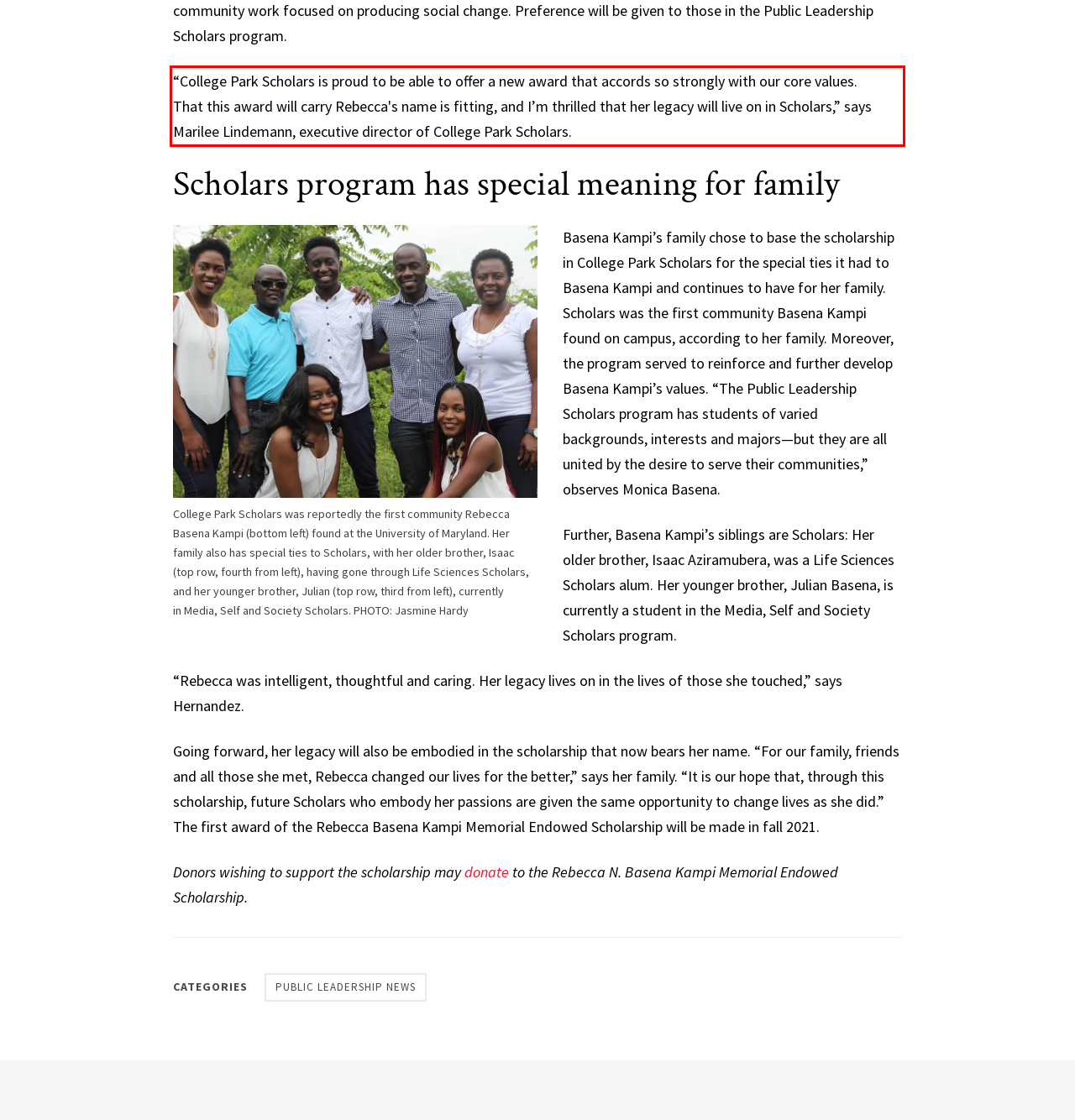Examine the screenshot of the webpage, locate the red bounding box, and generate the text contained within it.

“College Park Scholars is proud to be able to offer a new award that accords so strongly with our core values. That this award will carry Rebecca's name is fitting, and I’m thrilled that her legacy will live on in Scholars,” says Marilee Lindemann, executive director of College Park Scholars.